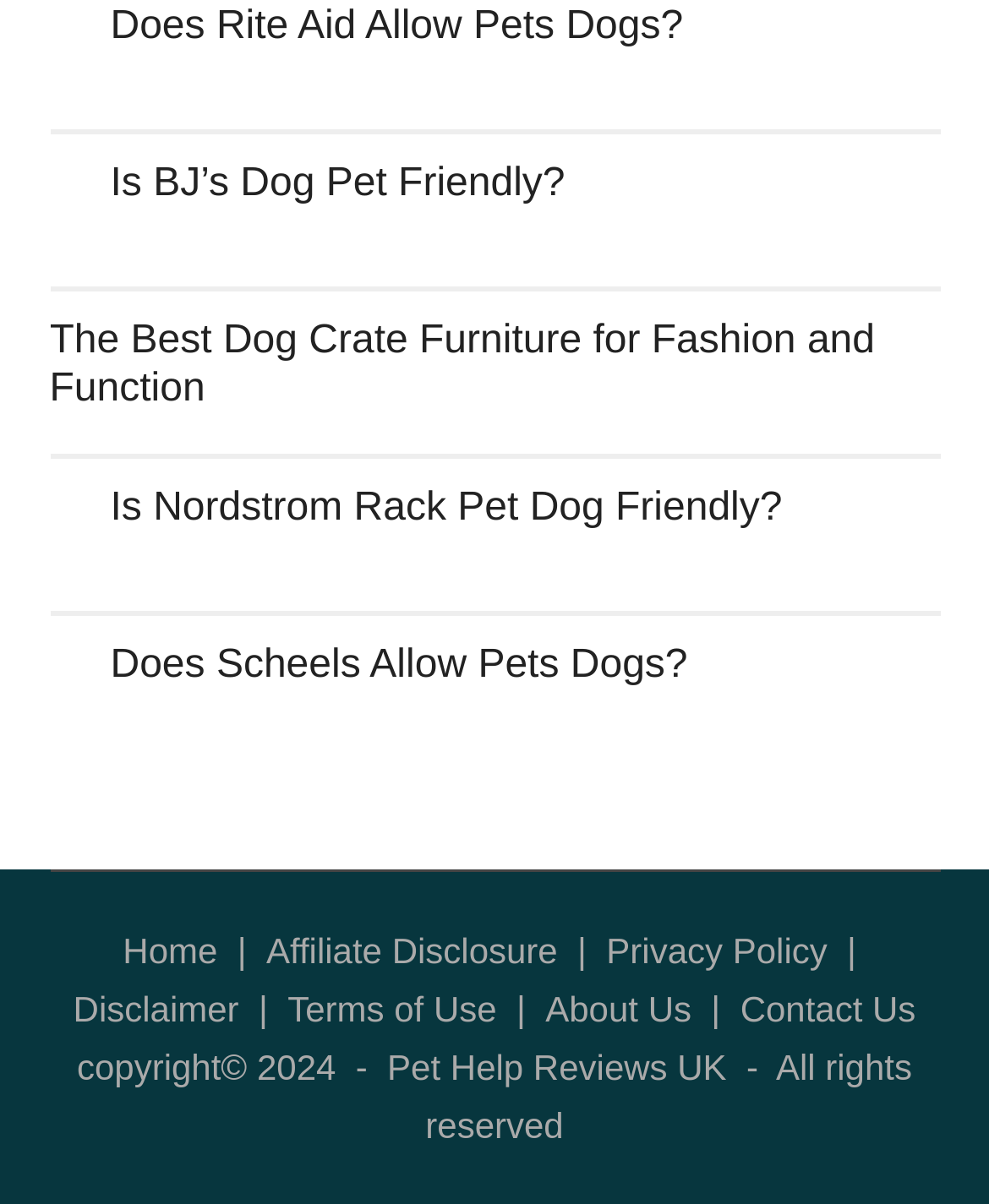Use a single word or phrase to answer the question: What is the purpose of the links at the bottom of the webpage?

Provide additional information